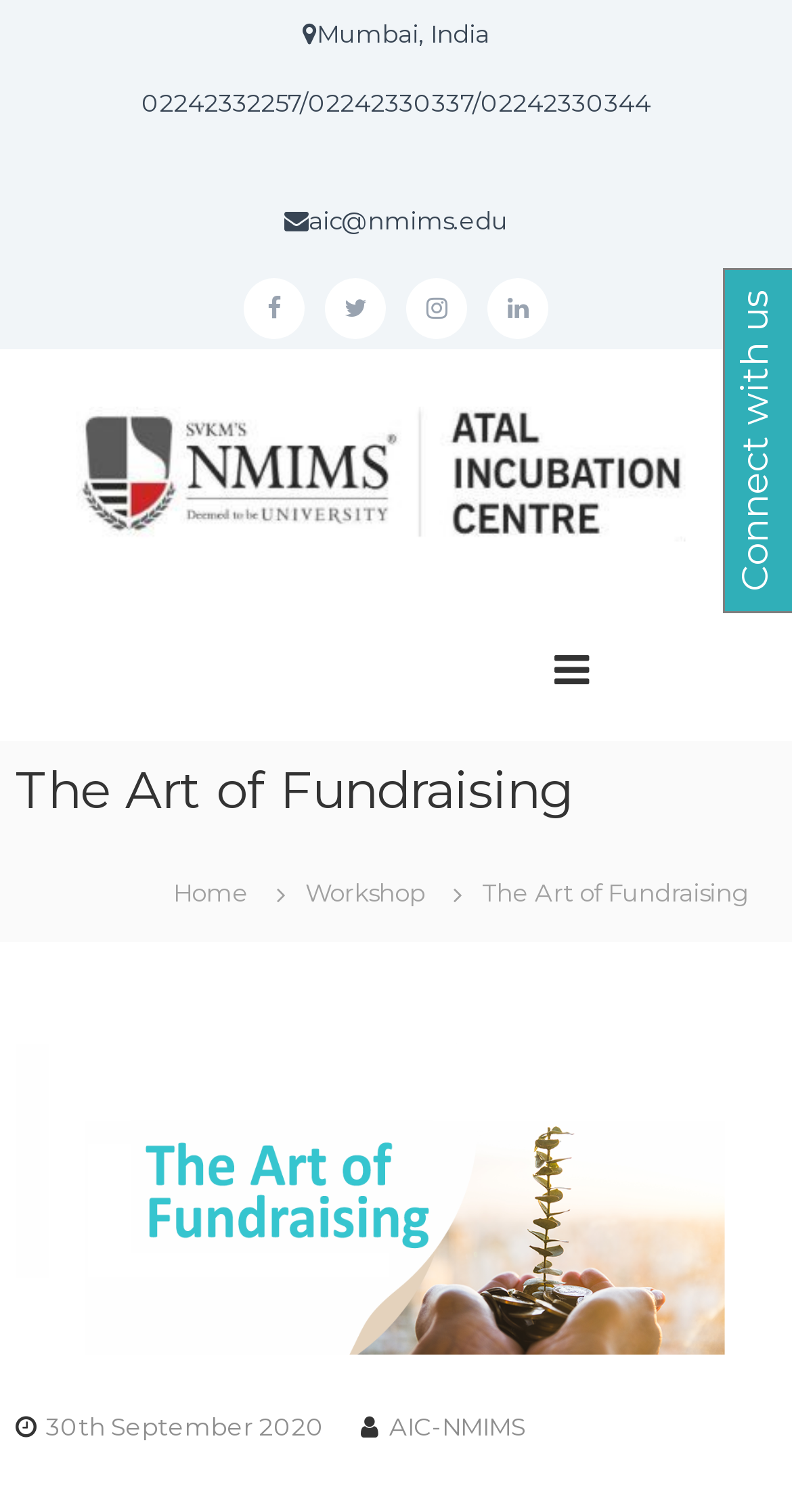Respond to the question with just a single word or phrase: 
What is the name of the incubation centre?

Atal Incubation Centre